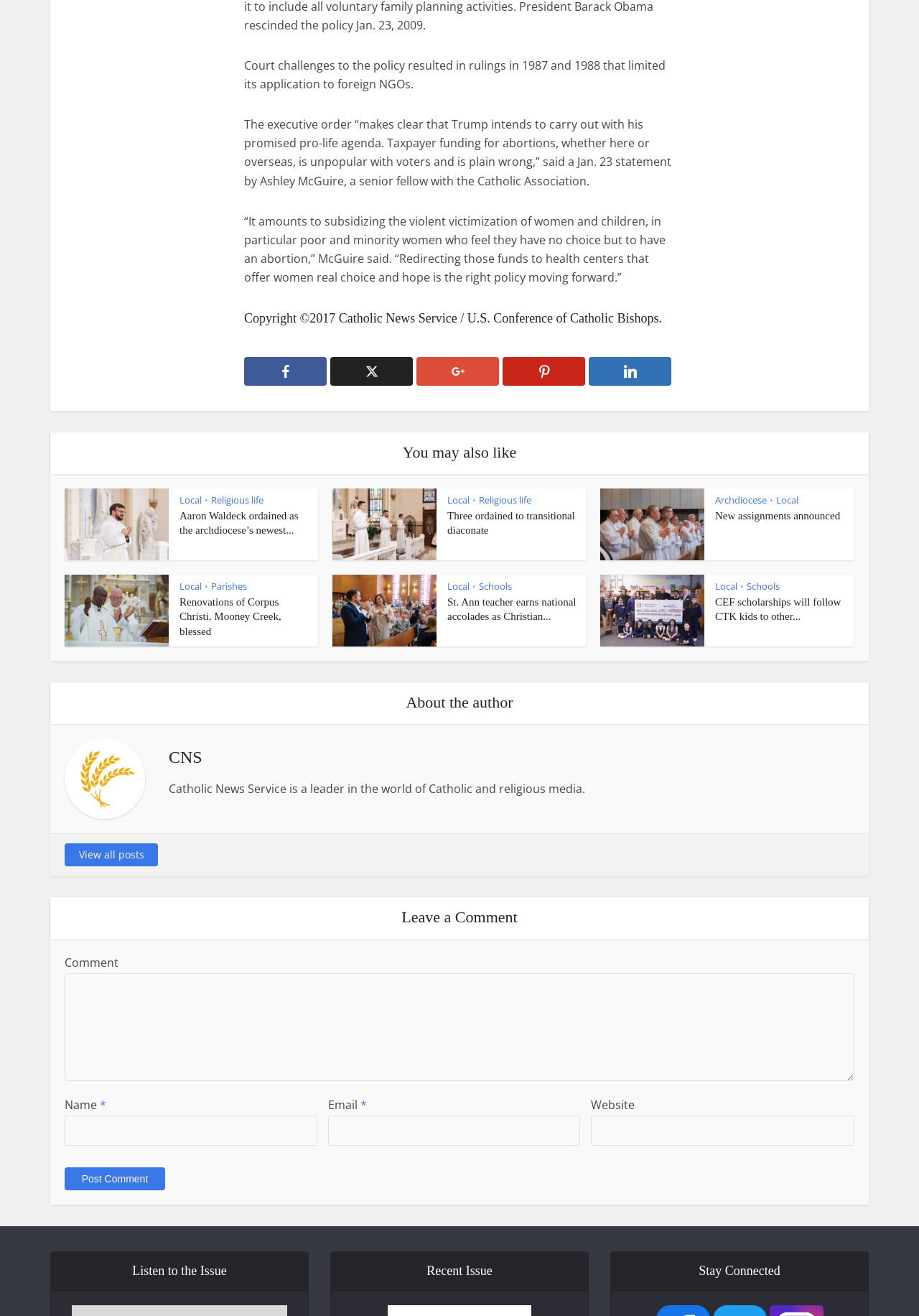Based on the image, provide a detailed and complete answer to the question: 
What is the name of the organization mentioned in the text 'Catholic News Service is a leader in the world of Catholic and religious media.'?

I read the text and found that it mentions the name of the organization, which is Catholic News Service.